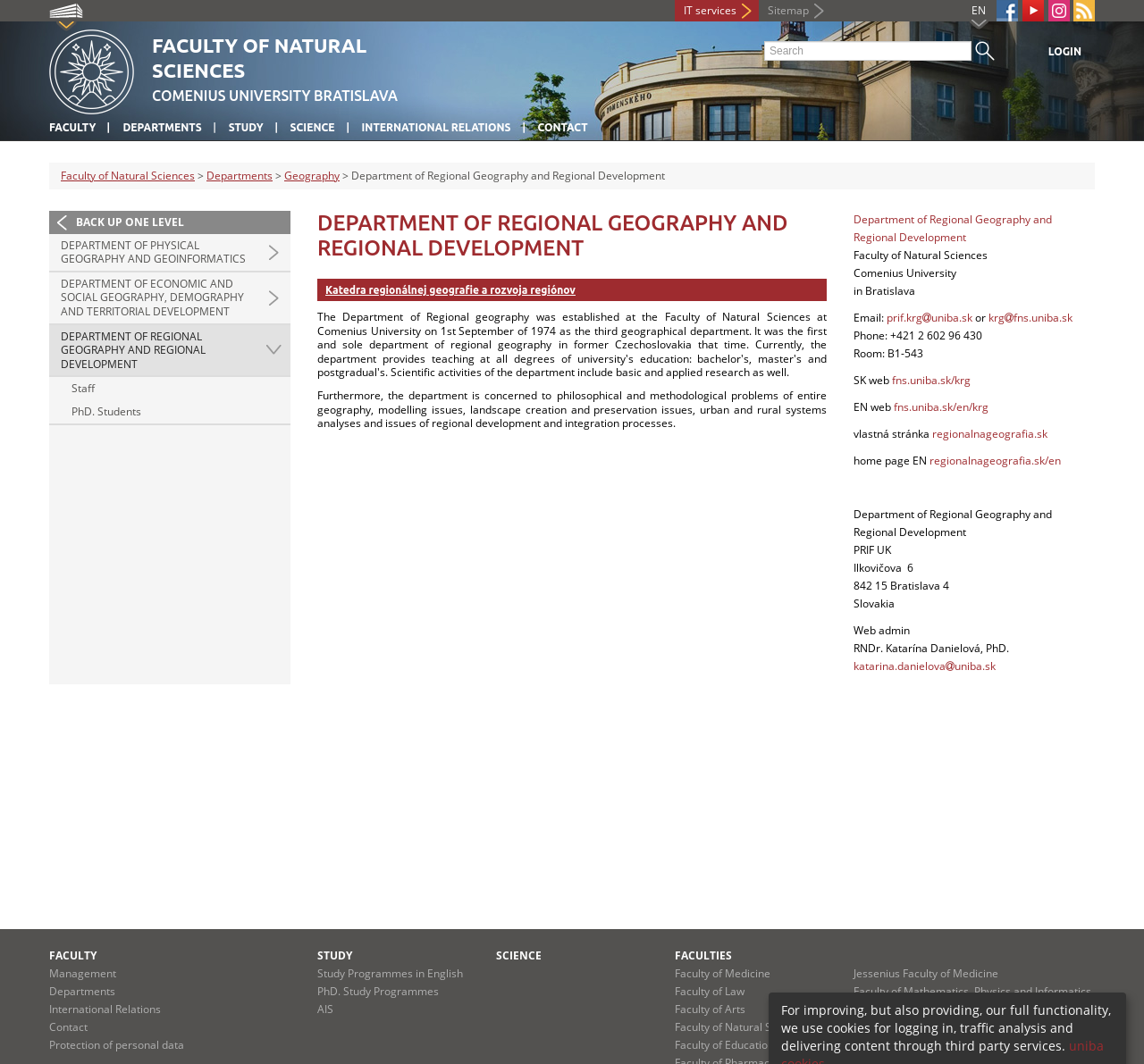Determine the bounding box coordinates of the area to click in order to meet this instruction: "View the department's home page in English".

[0.781, 0.375, 0.864, 0.39]